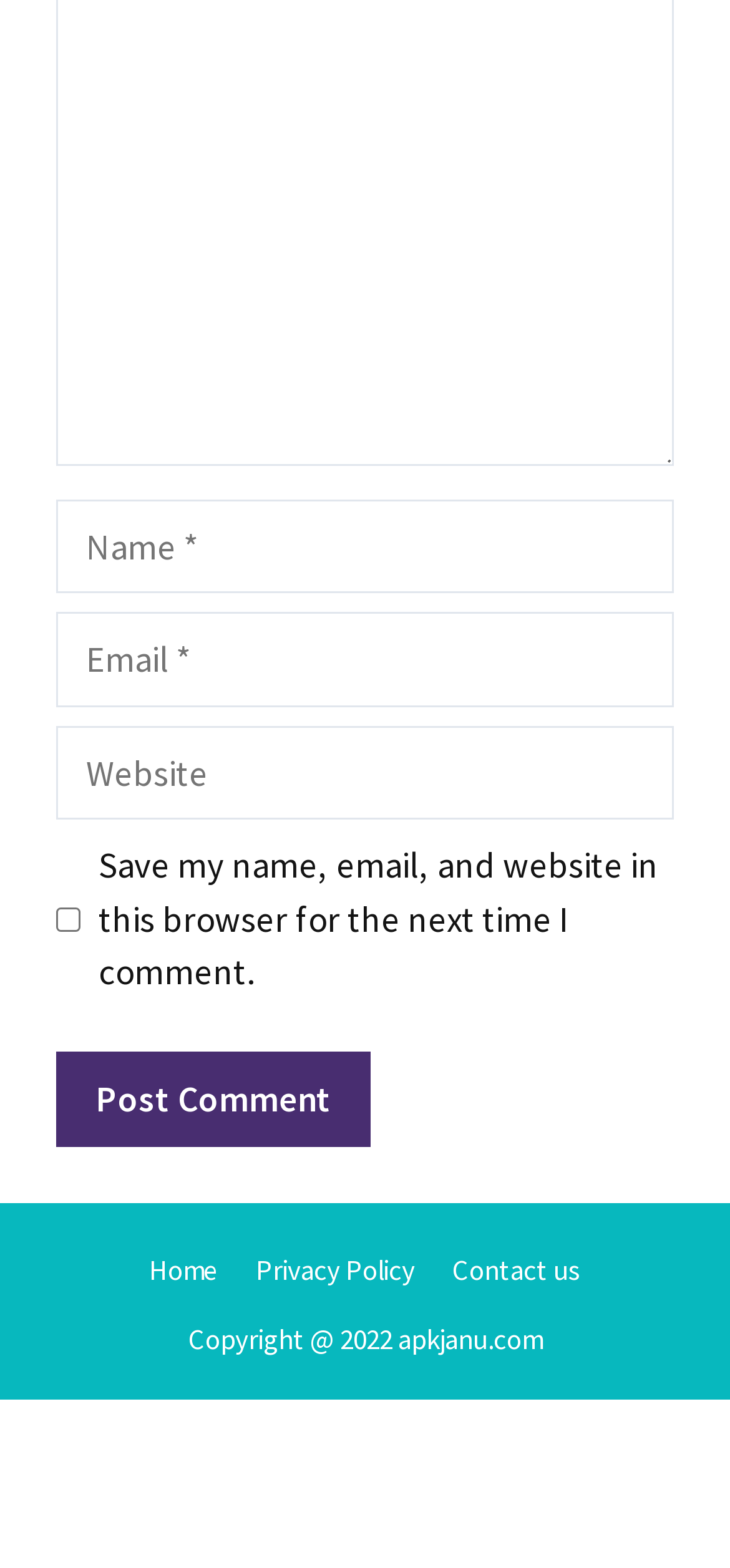Highlight the bounding box coordinates of the region I should click on to meet the following instruction: "Post a comment".

[0.077, 0.671, 0.508, 0.731]